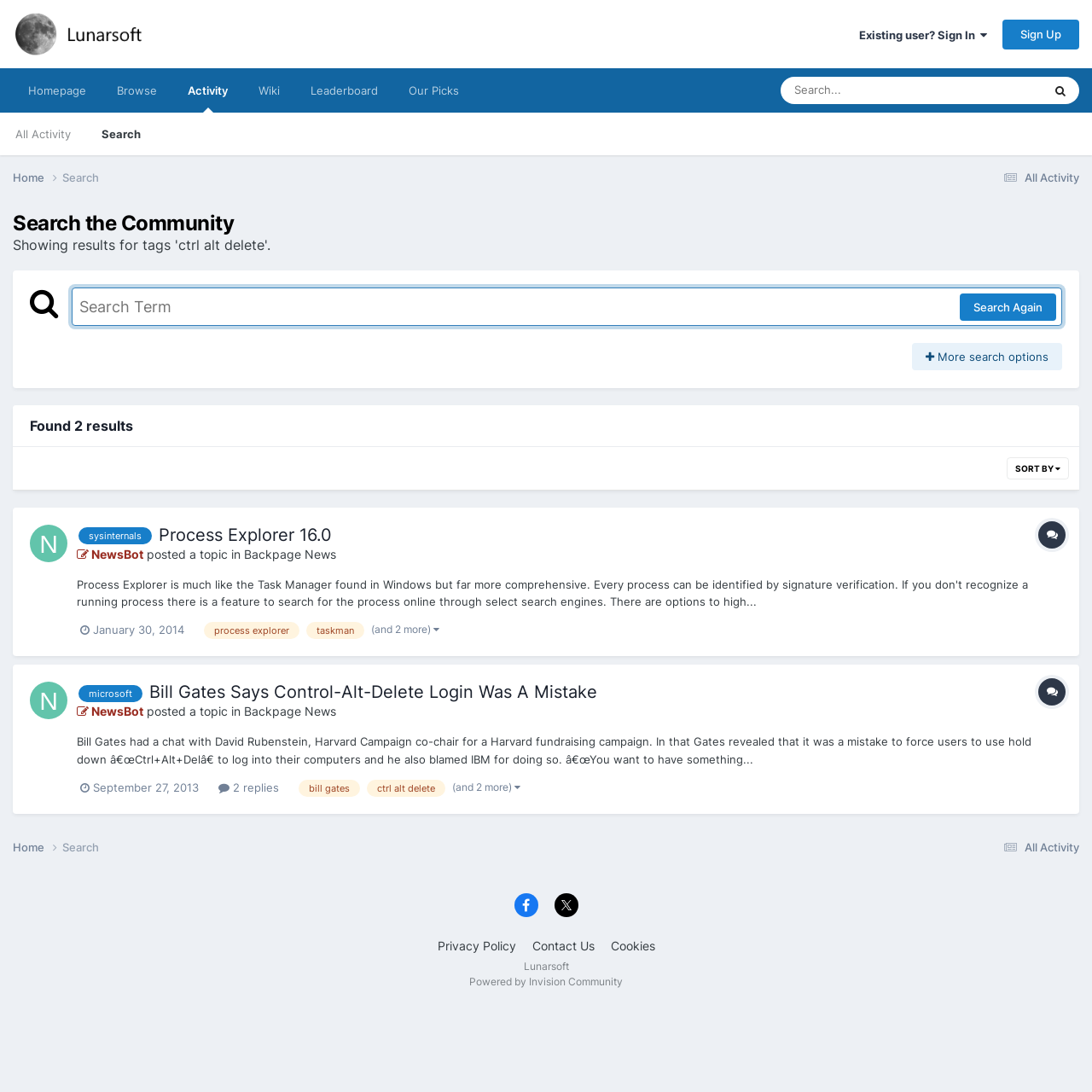Identify the bounding box coordinates of the region that needs to be clicked to carry out this instruction: "Sign in to the forum". Provide these coordinates as four float numbers ranging from 0 to 1, i.e., [left, top, right, bottom].

[0.787, 0.026, 0.904, 0.038]